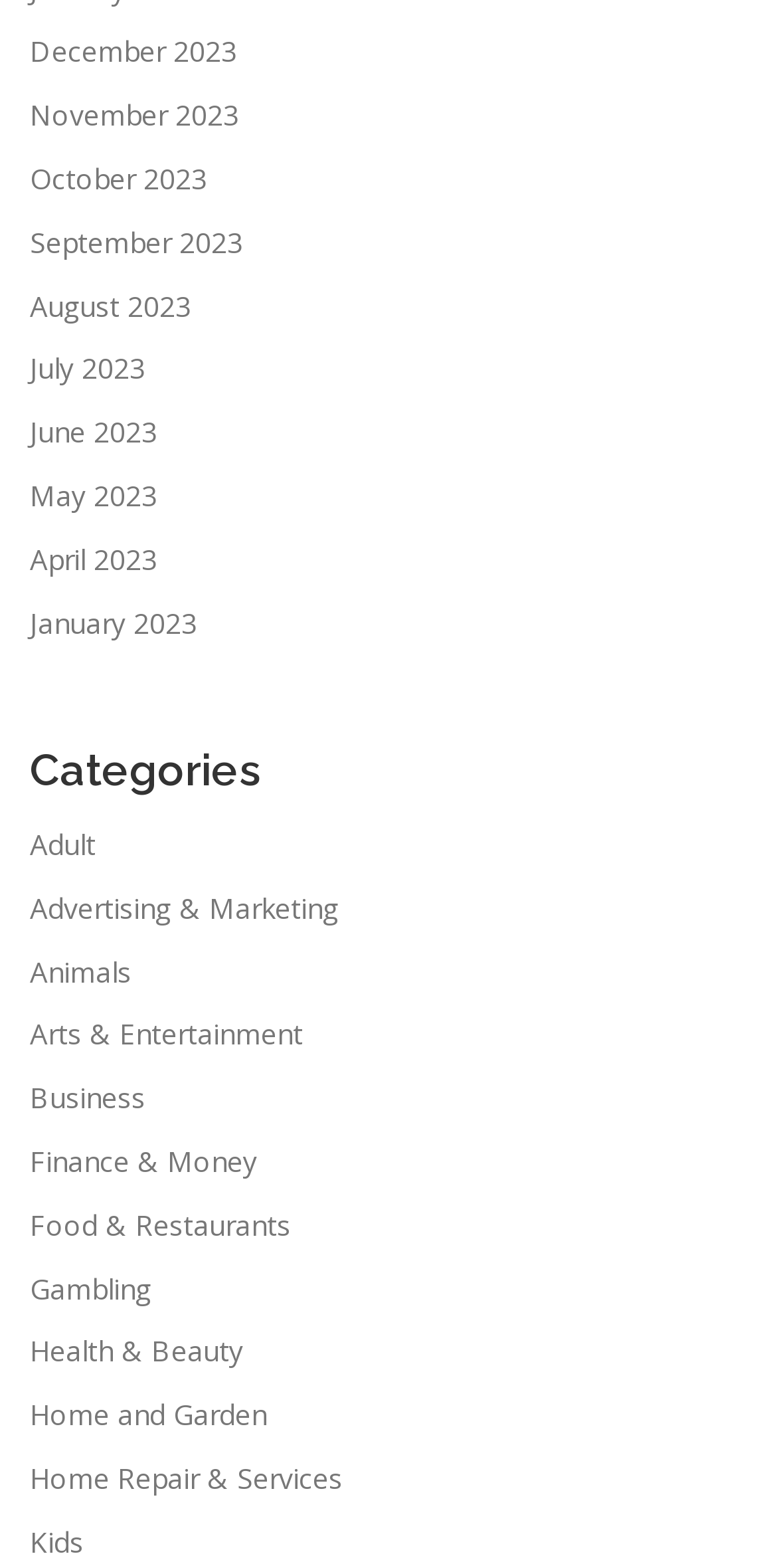From the screenshot, find the bounding box of the UI element matching this description: "Advertising & Marketing". Supply the bounding box coordinates in the form [left, top, right, bottom], each a float between 0 and 1.

[0.038, 0.567, 0.436, 0.591]